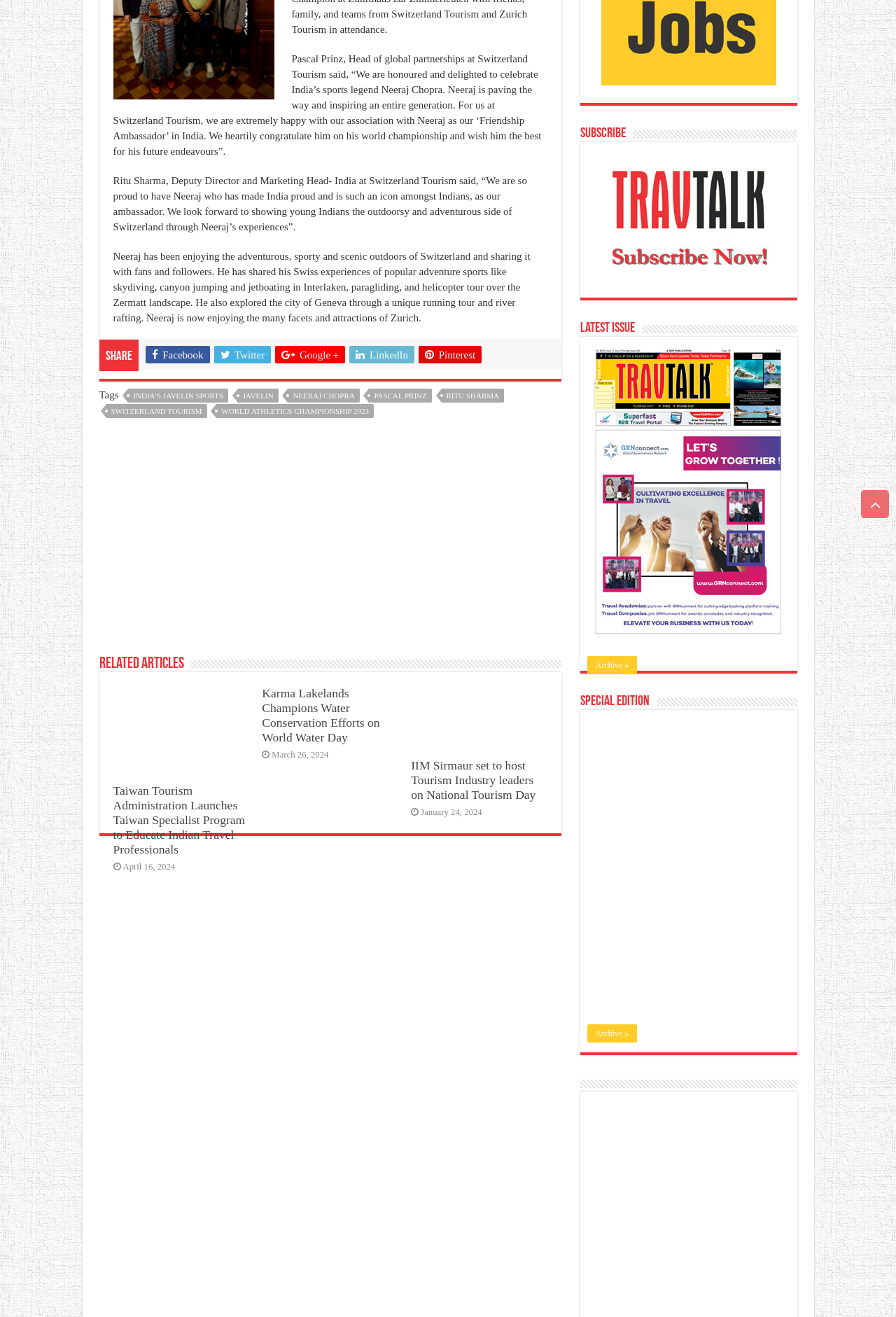Bounding box coordinates should be provided in the format (top-left x, top-left y, bottom-right x, bottom-right y) with all values between 0 and 1. Identify the bounding box for this UI element: World Athletics Championship 2023

[0.242, 0.307, 0.417, 0.317]